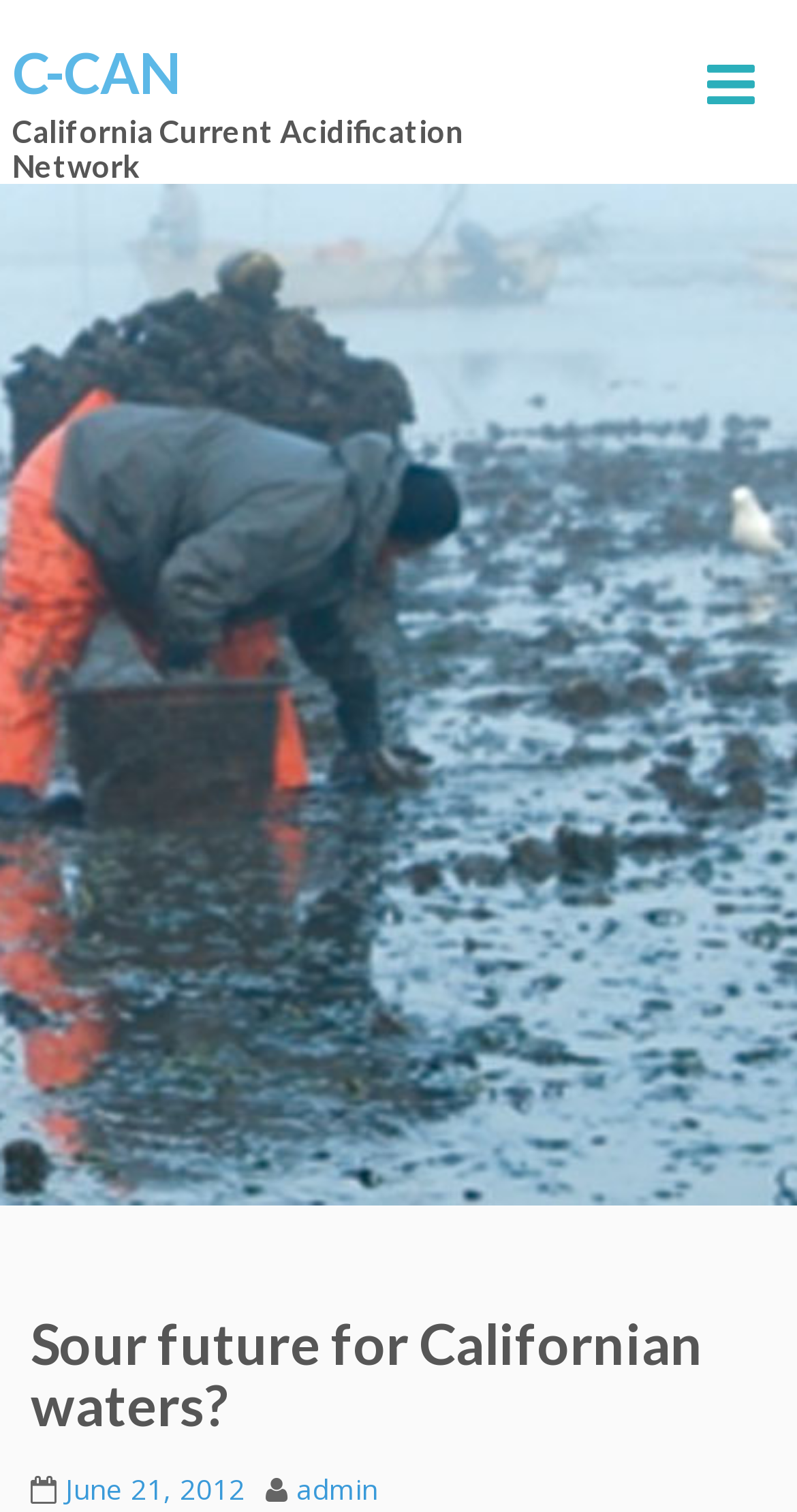Provide a single word or phrase answer to the question: 
What is the icon on the top right corner?

search icon